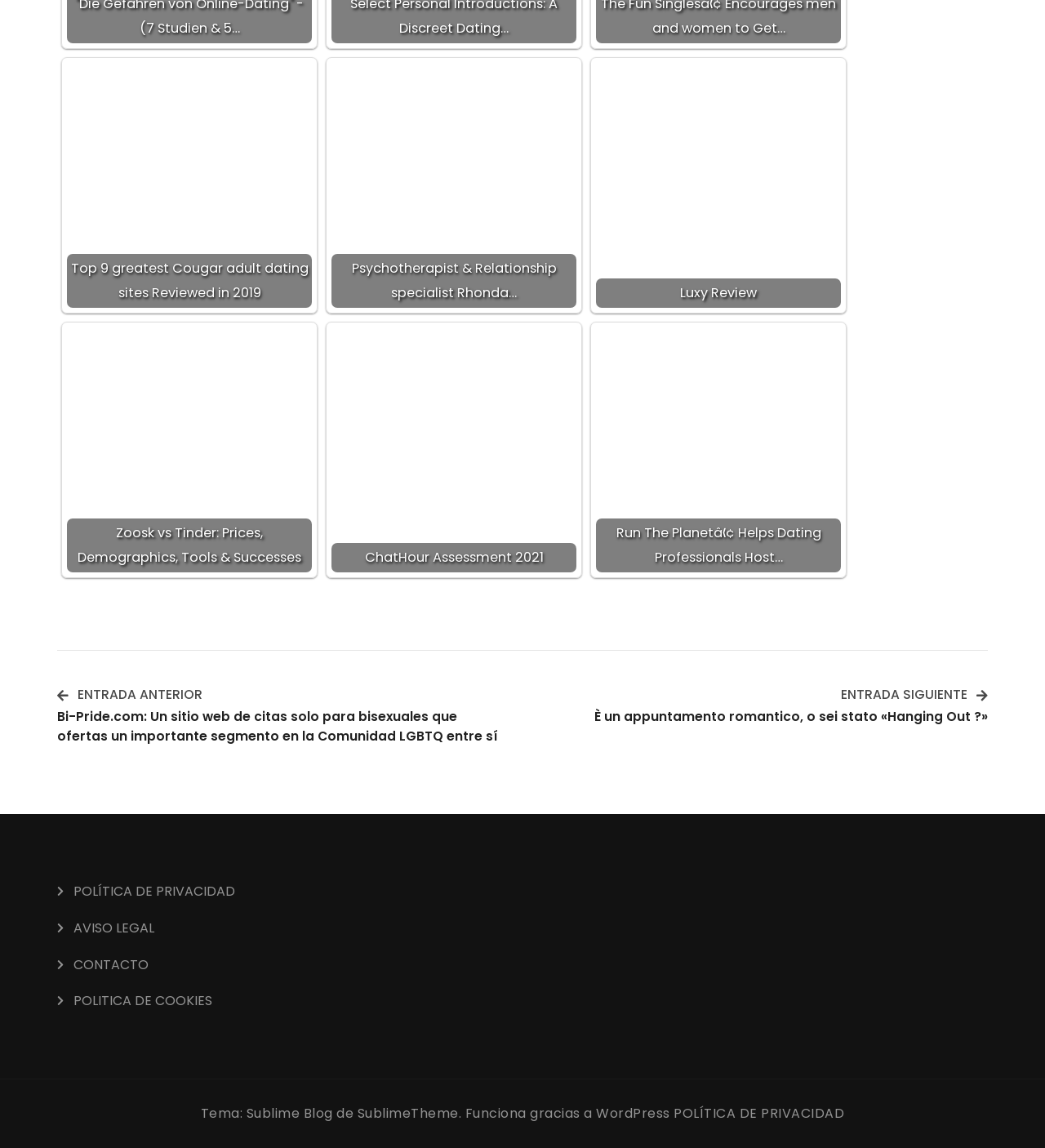What is the theme of the blog? Analyze the screenshot and reply with just one word or a short phrase.

Sublime